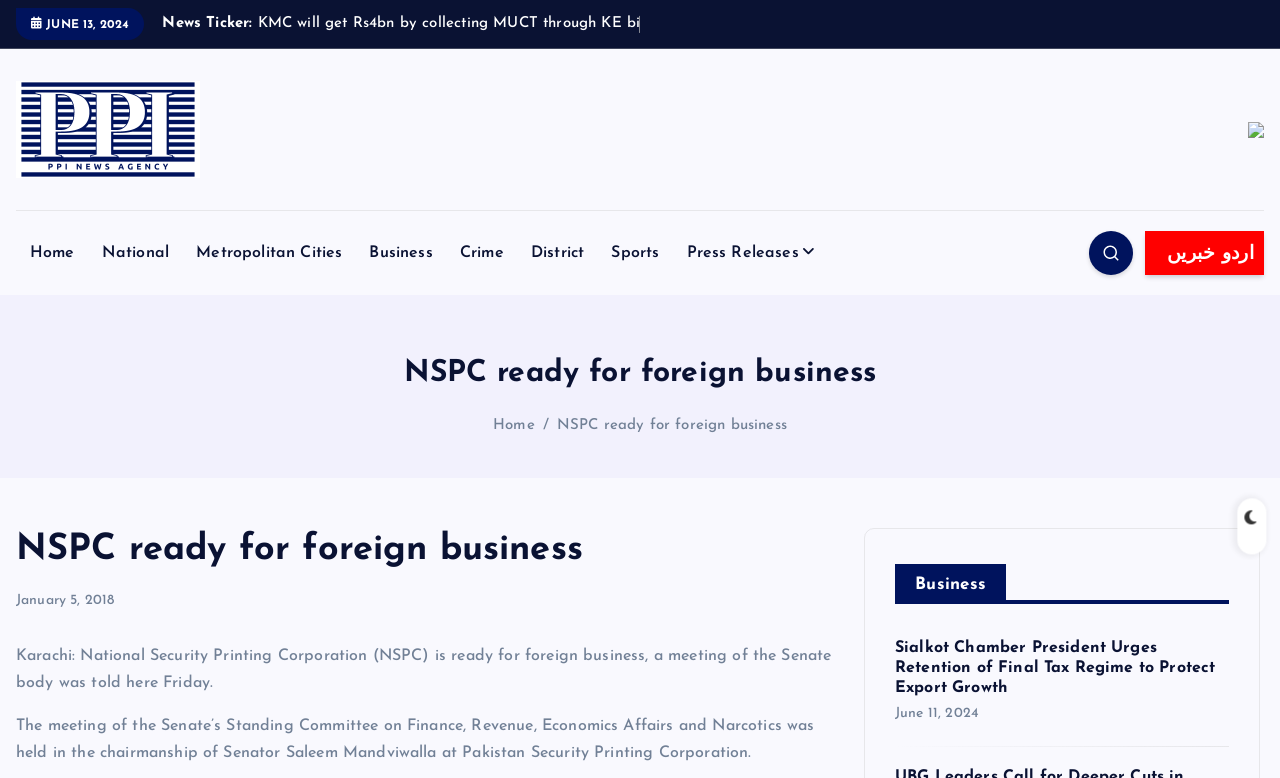Please identify the webpage's heading and generate its text content.

﻿NSPC ready for foreign business